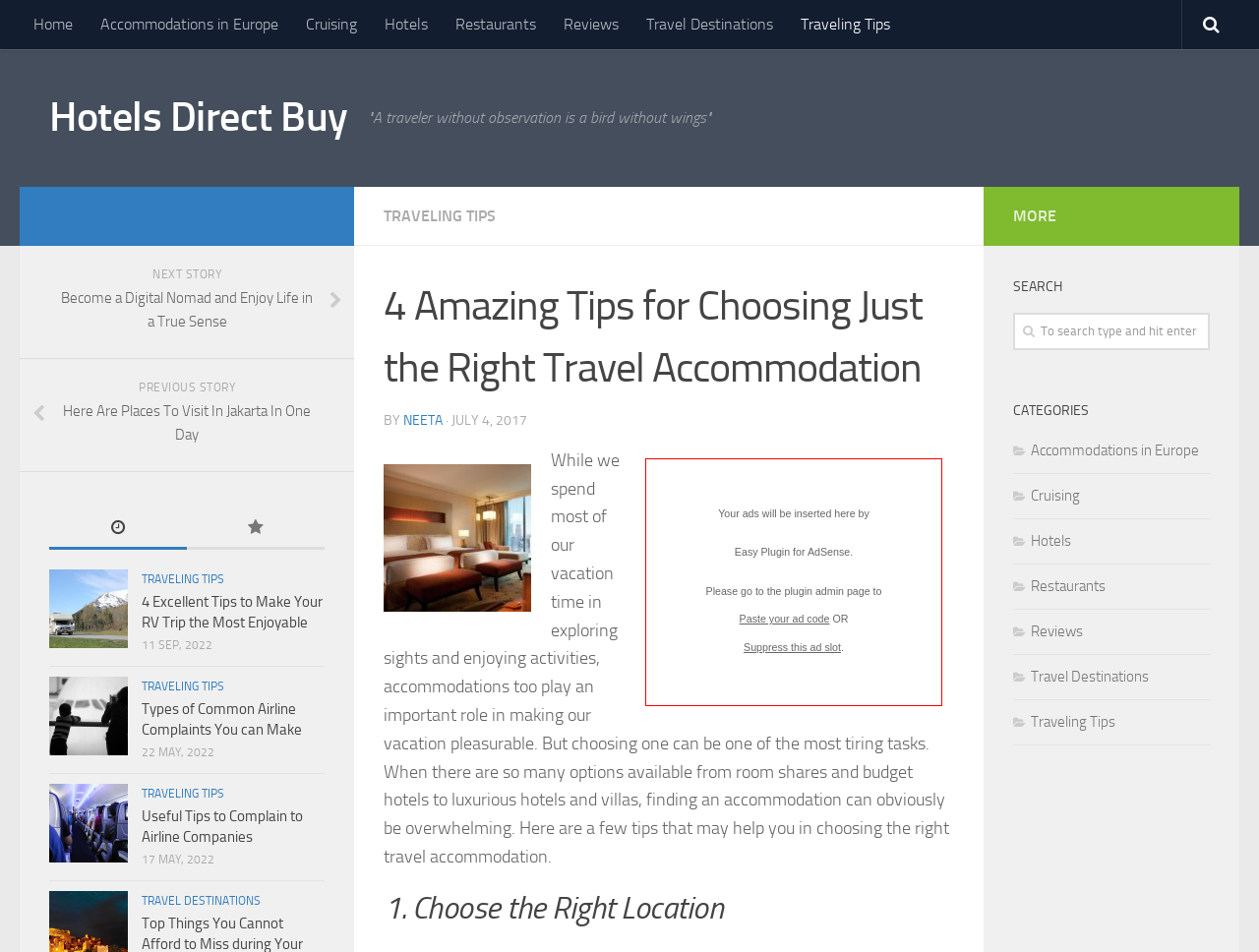Given the content of the image, can you provide a detailed answer to the question?
What is the category of the article?

I found the category of the article by looking at the link element with ID 215, which has the text 'TRAVELING TIPS'.